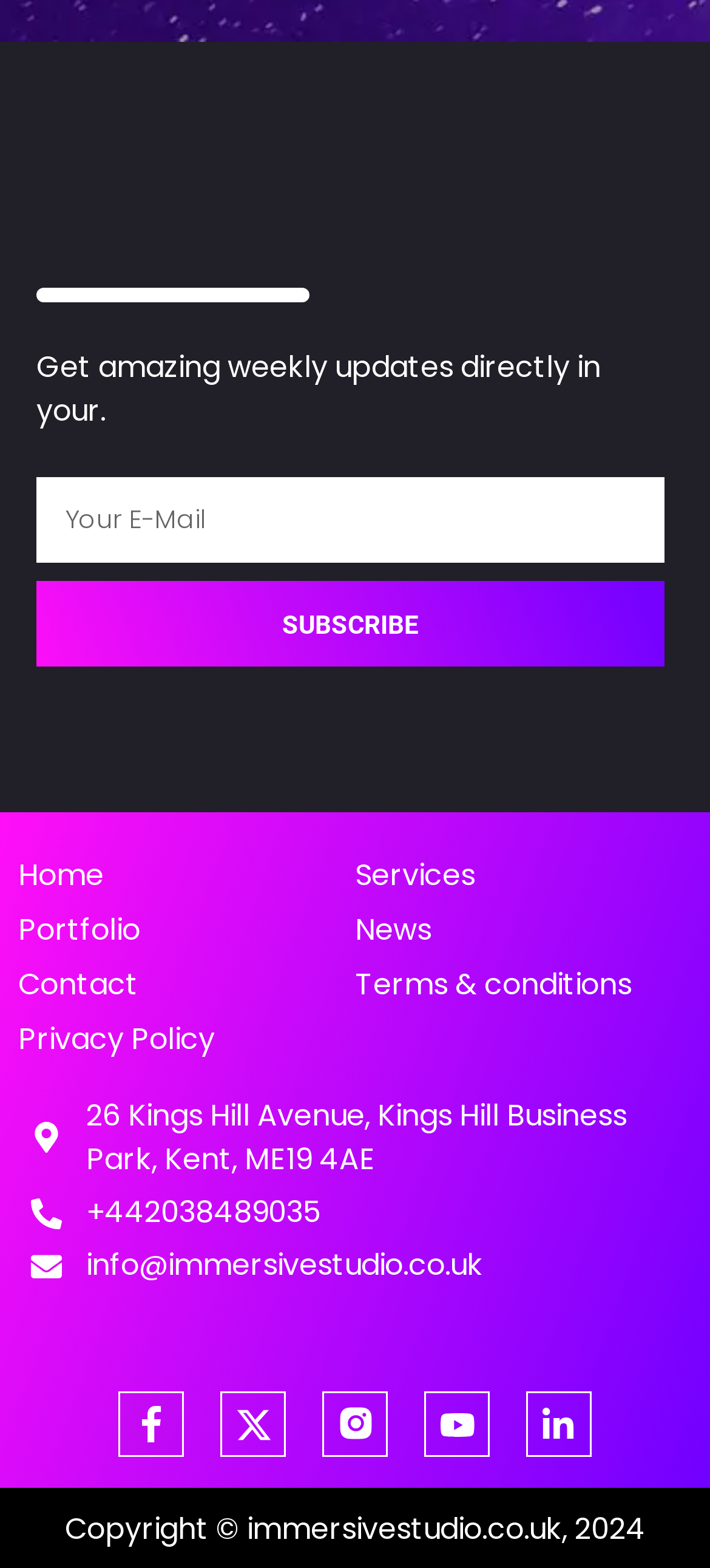Please identify the bounding box coordinates of the clickable area that will fulfill the following instruction: "Follow Immersive Studio on Facebook". The coordinates should be in the format of four float numbers between 0 and 1, i.e., [left, top, right, bottom].

[0.167, 0.887, 0.259, 0.929]